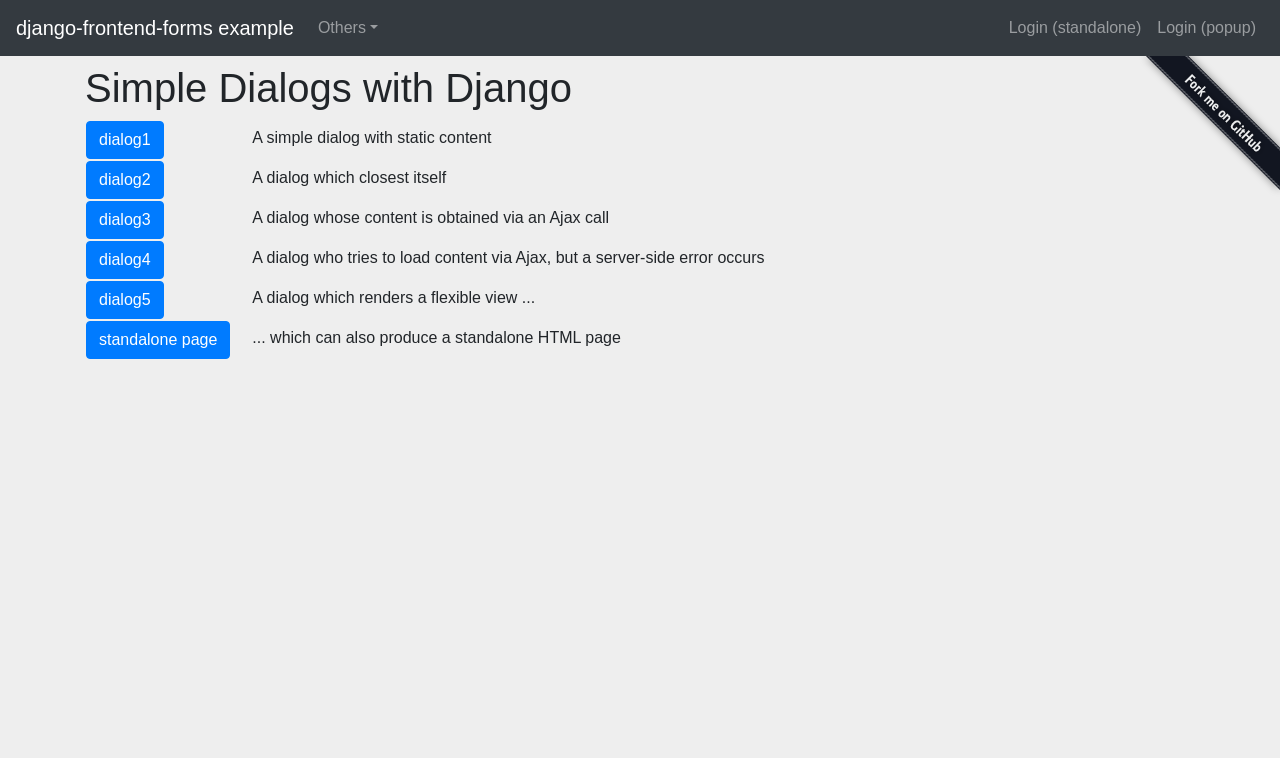Use a single word or phrase to answer the question: What is the purpose of the 'Others' link?

To access other related resources